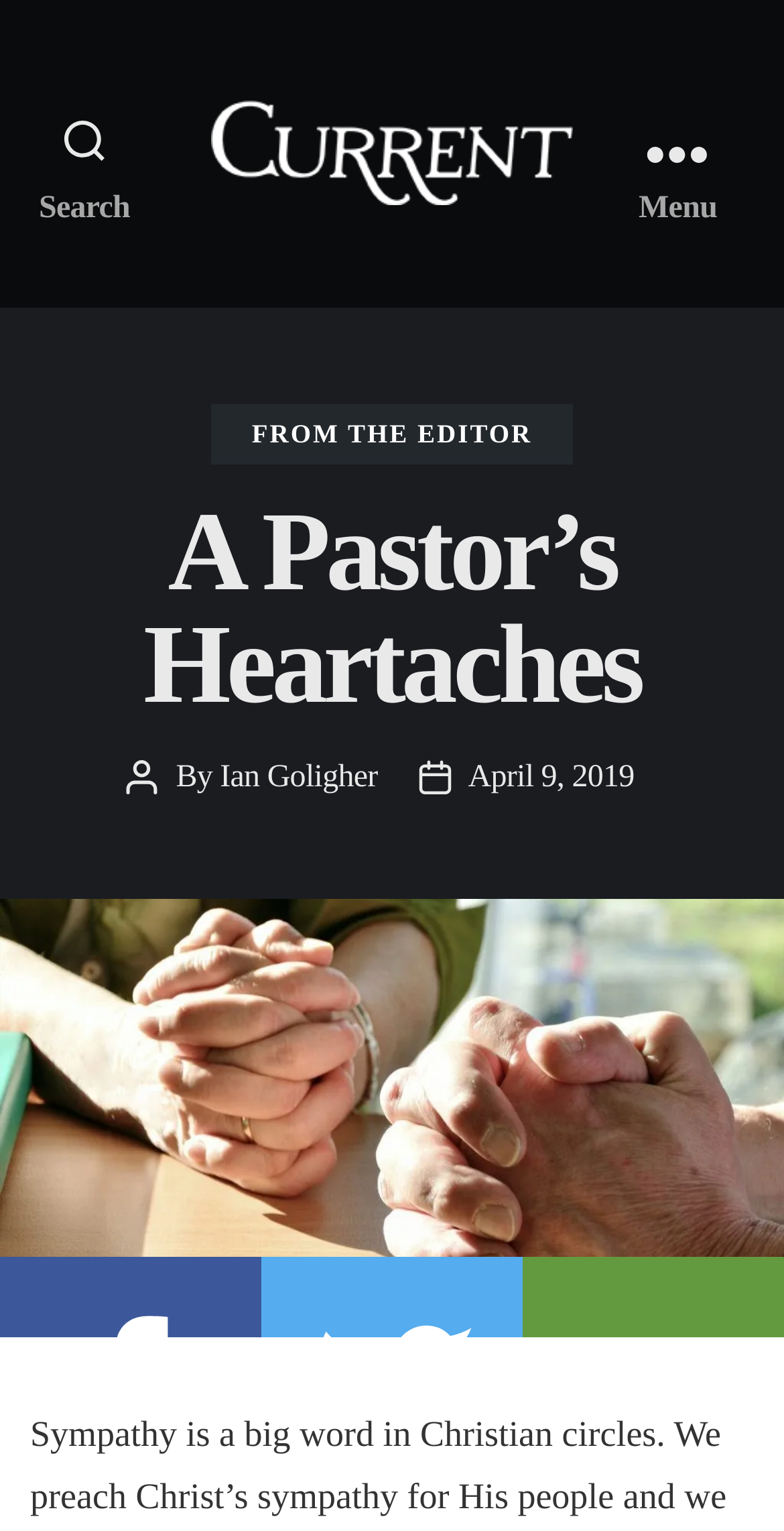Predict the bounding box coordinates of the area that should be clicked to accomplish the following instruction: "Read the article by Ian Goligher". The bounding box coordinates should consist of four float numbers between 0 and 1, i.e., [left, top, right, bottom].

[0.281, 0.496, 0.482, 0.519]